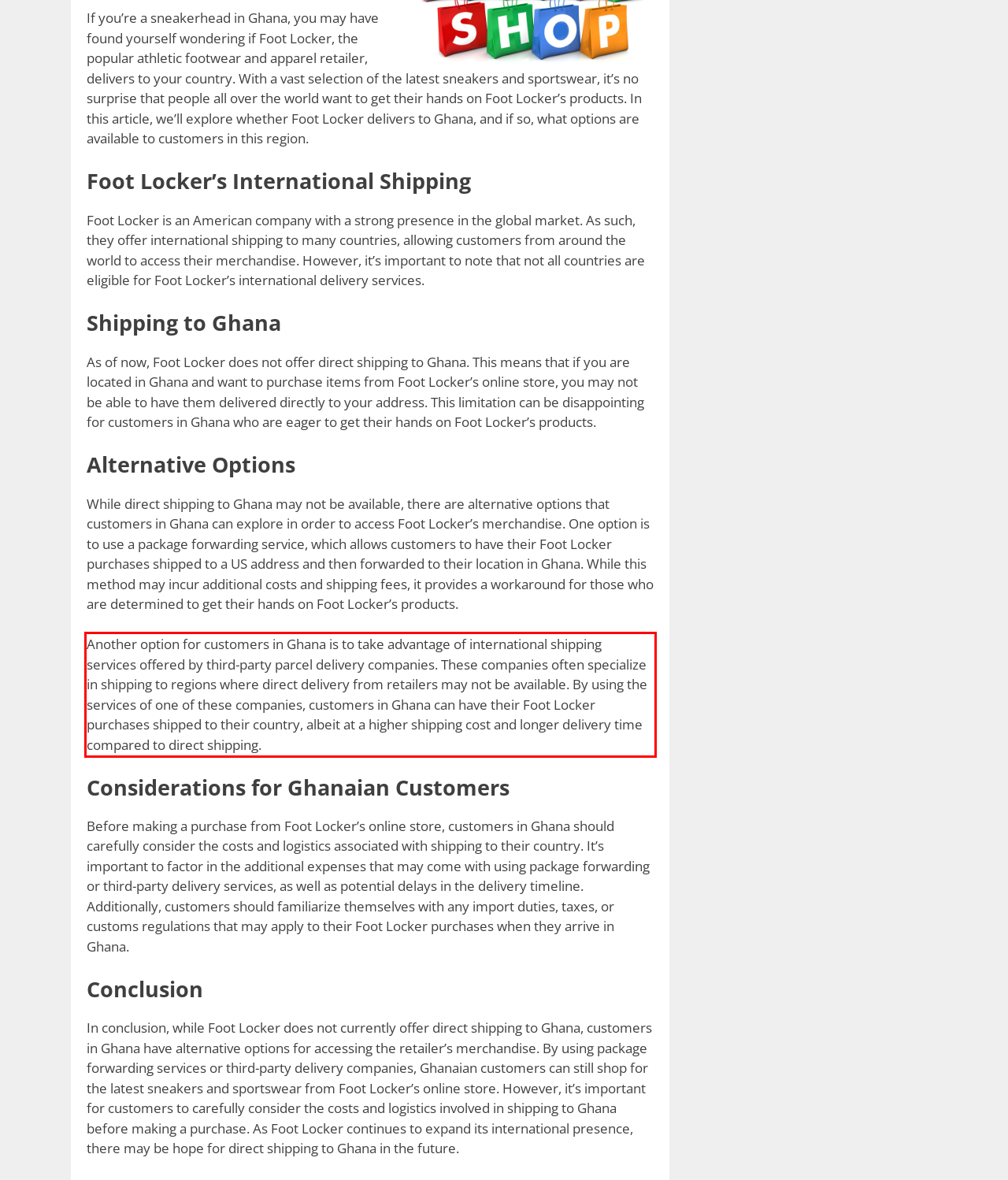Please perform OCR on the text within the red rectangle in the webpage screenshot and return the text content.

Another option for customers in Ghana is to take advantage of international shipping services offered by third-party parcel delivery companies. These companies often specialize in shipping to regions where direct delivery from retailers may not be available. By using the services of one of these companies, customers in Ghana can have their Foot Locker purchases shipped to their country, albeit at a higher shipping cost and longer delivery time compared to direct shipping.